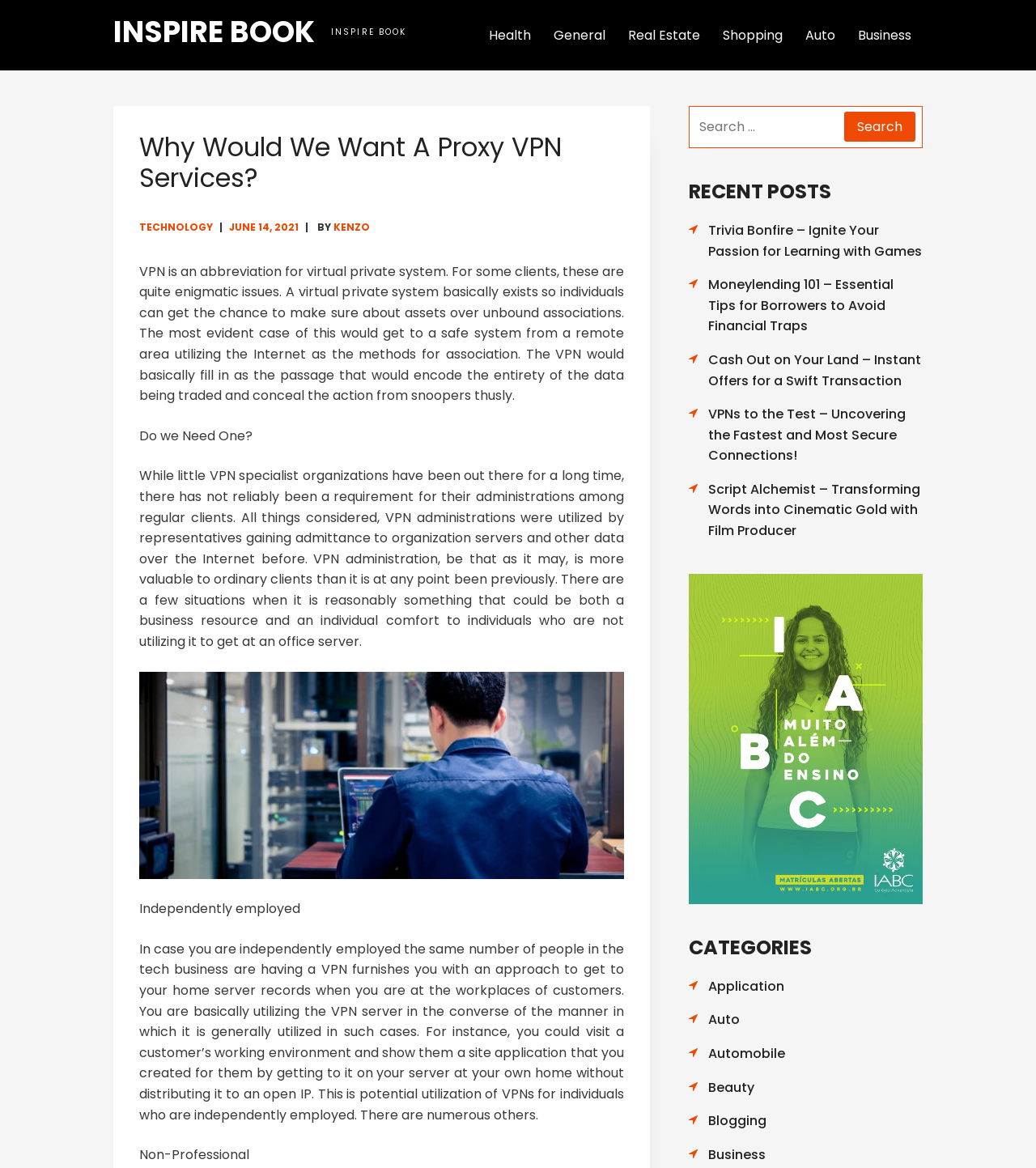Determine the bounding box coordinates of the region to click in order to accomplish the following instruction: "Go to the Home page". Provide the coordinates as four float numbers between 0 and 1, specifically [left, top, right, bottom].

None